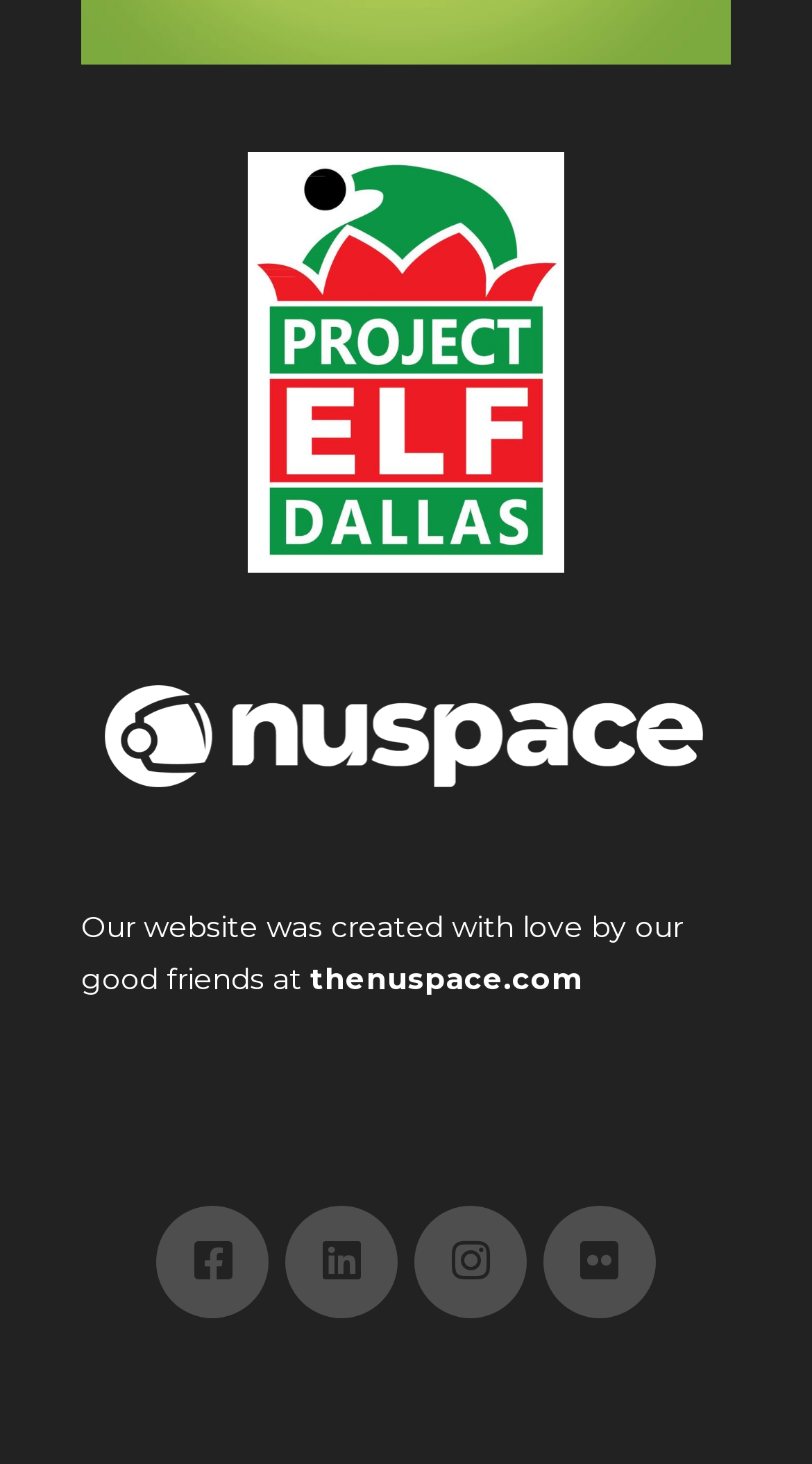Find the bounding box coordinates for the UI element that matches this description: "title="Instagram"".

[0.51, 0.823, 0.648, 0.9]